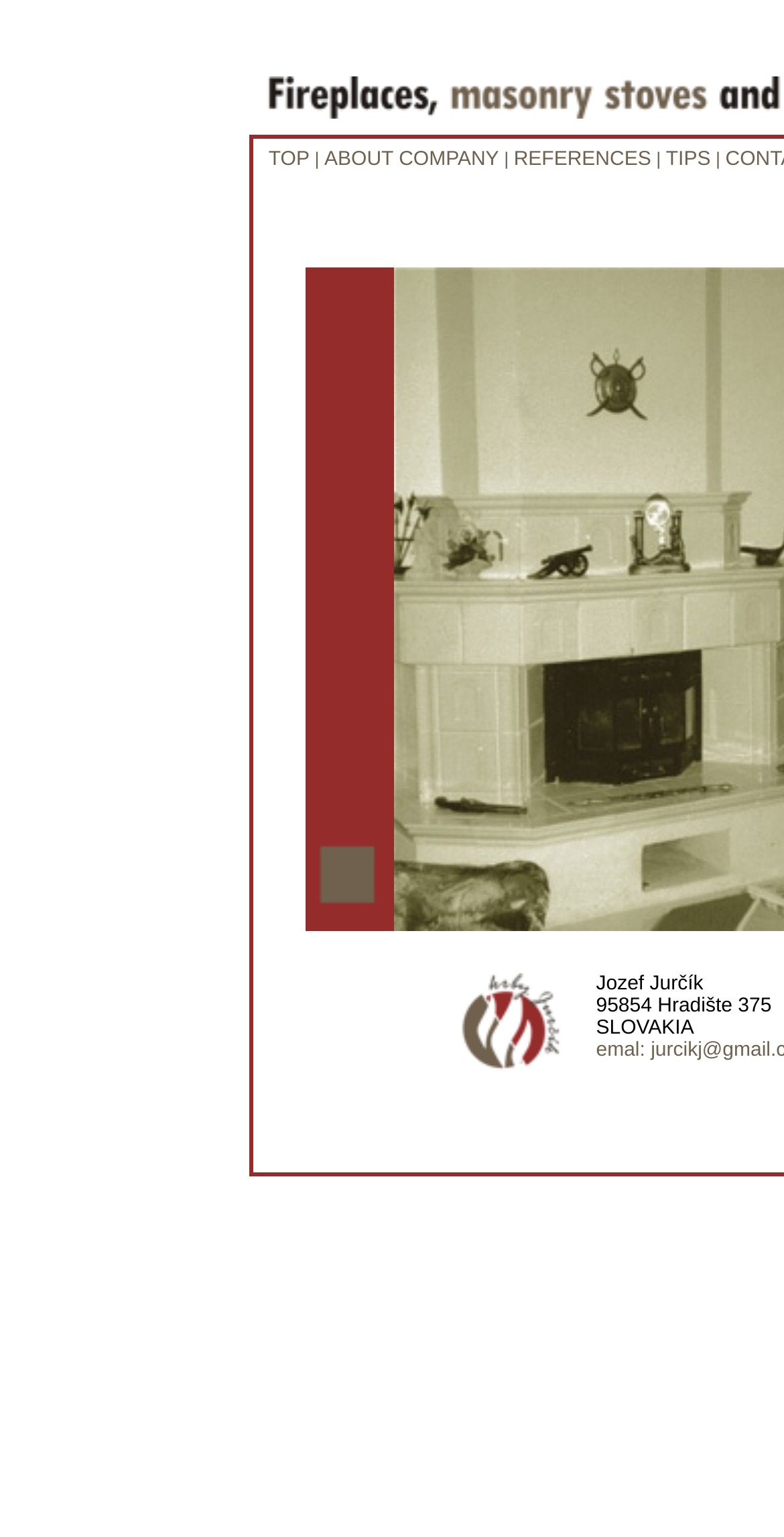Provide a brief response to the question below using a single word or phrase: 
Is there an image on the top-left section of the webpage?

Yes